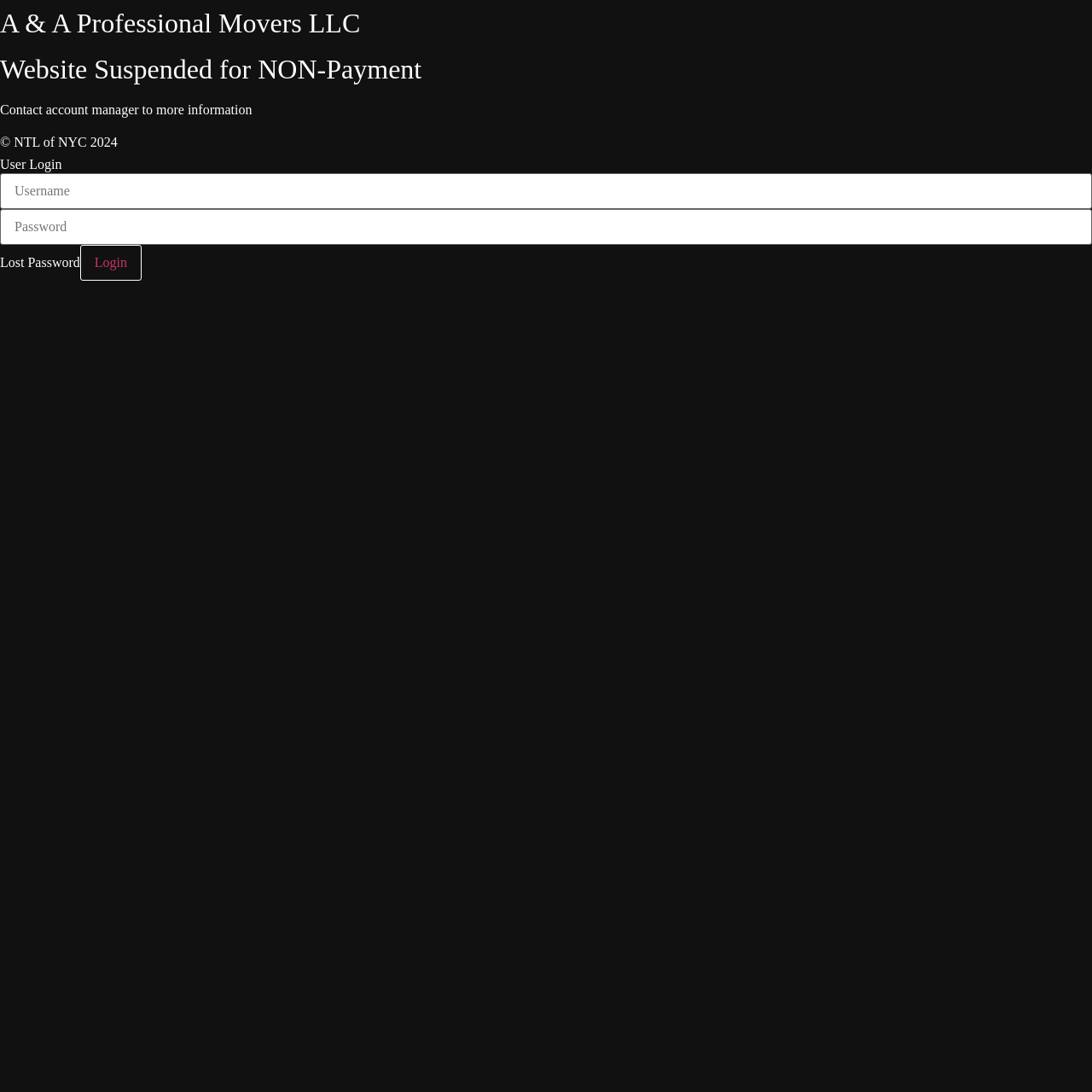What is the status of the website?
Craft a detailed and extensive response to the question.

The status of the website can be determined by looking at the heading 'Website Suspended for NON-Payment' which indicates that the website is currently suspended due to non-payment.